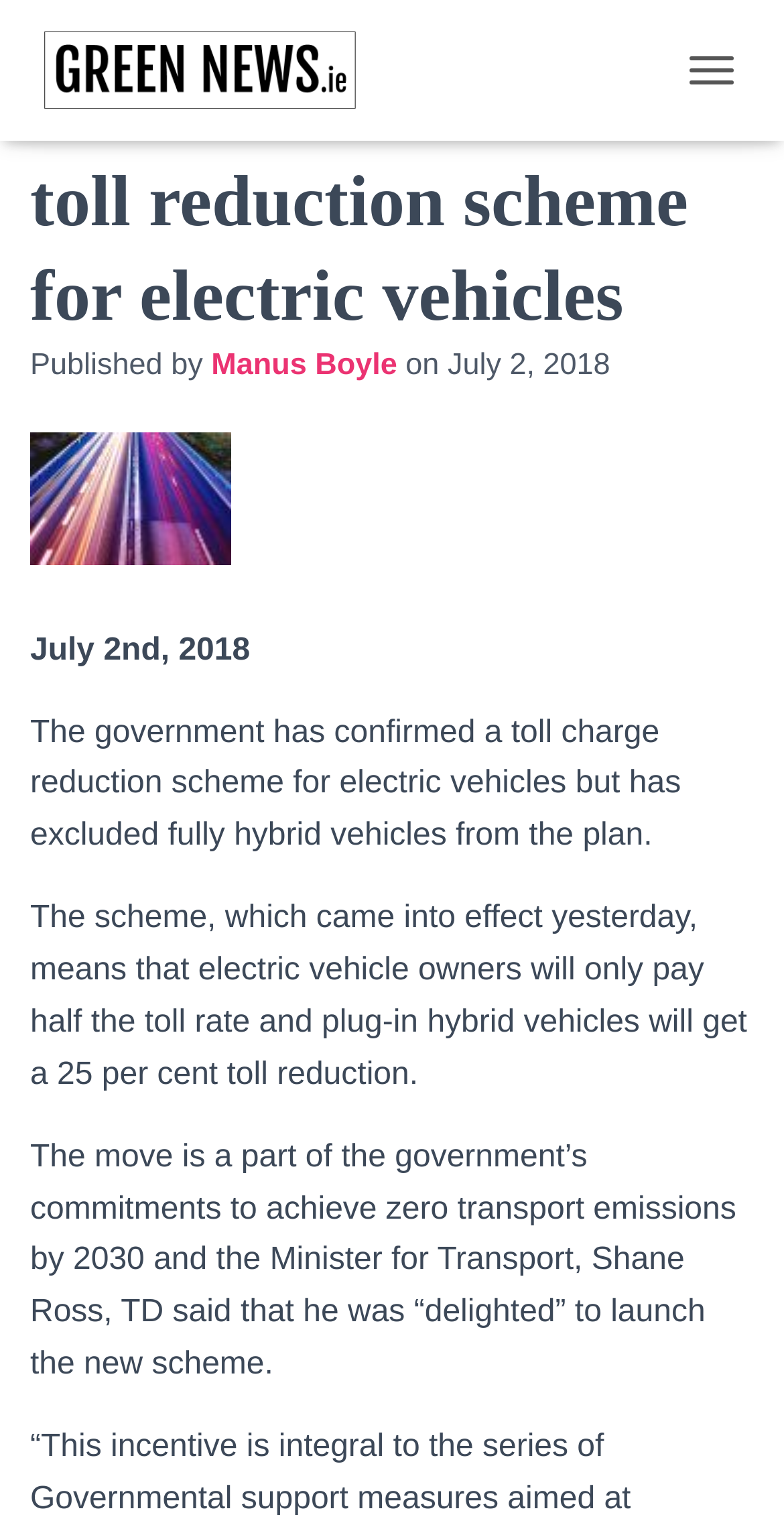What is the goal of the government's transport emissions plan?
Using the image, provide a concise answer in one word or a short phrase.

Zero transport emissions by 2030